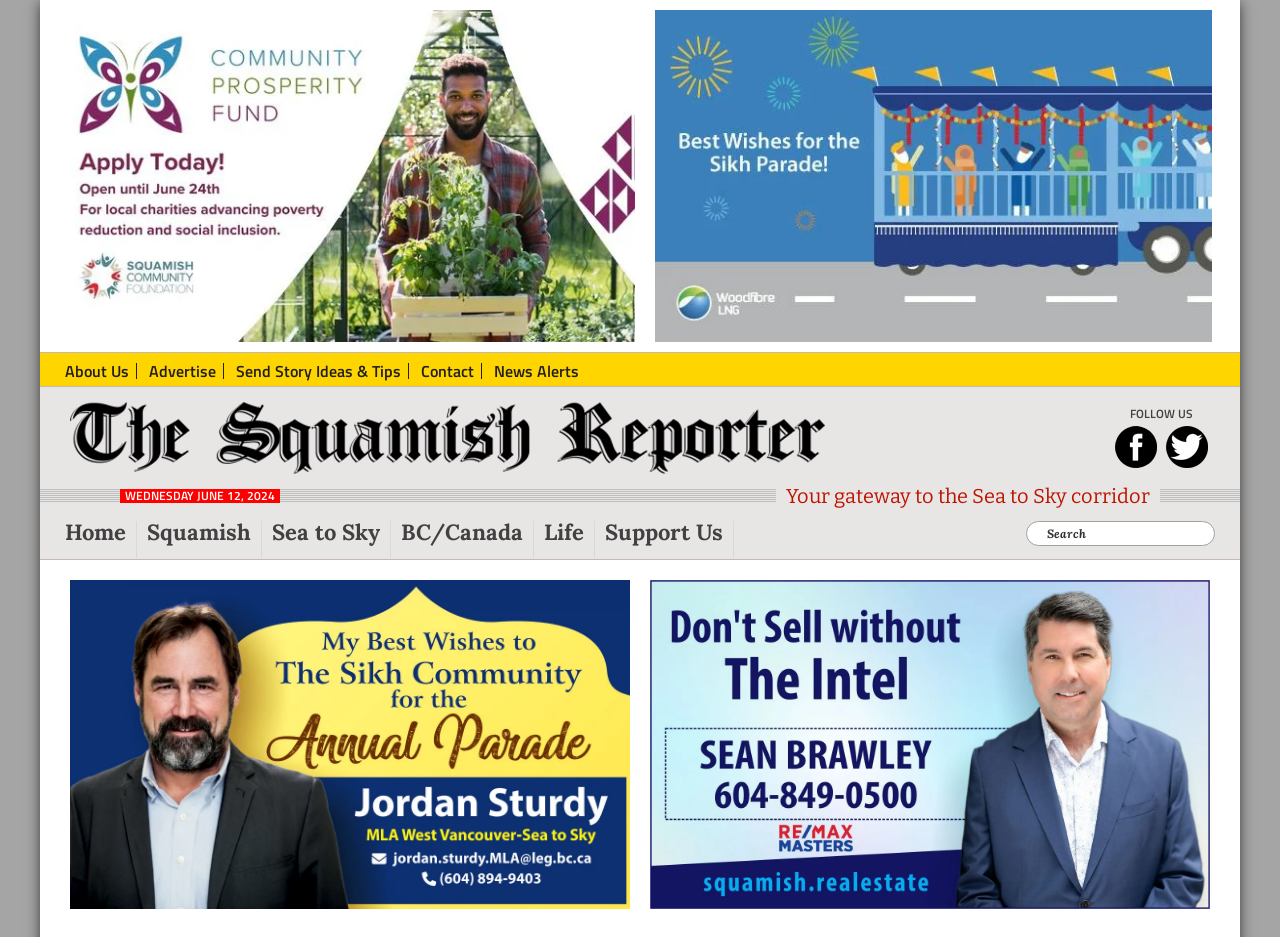What is the date displayed on the webpage?
Based on the image, give a concise answer in the form of a single word or short phrase.

WEDNESDAY JUNE 12, 2024